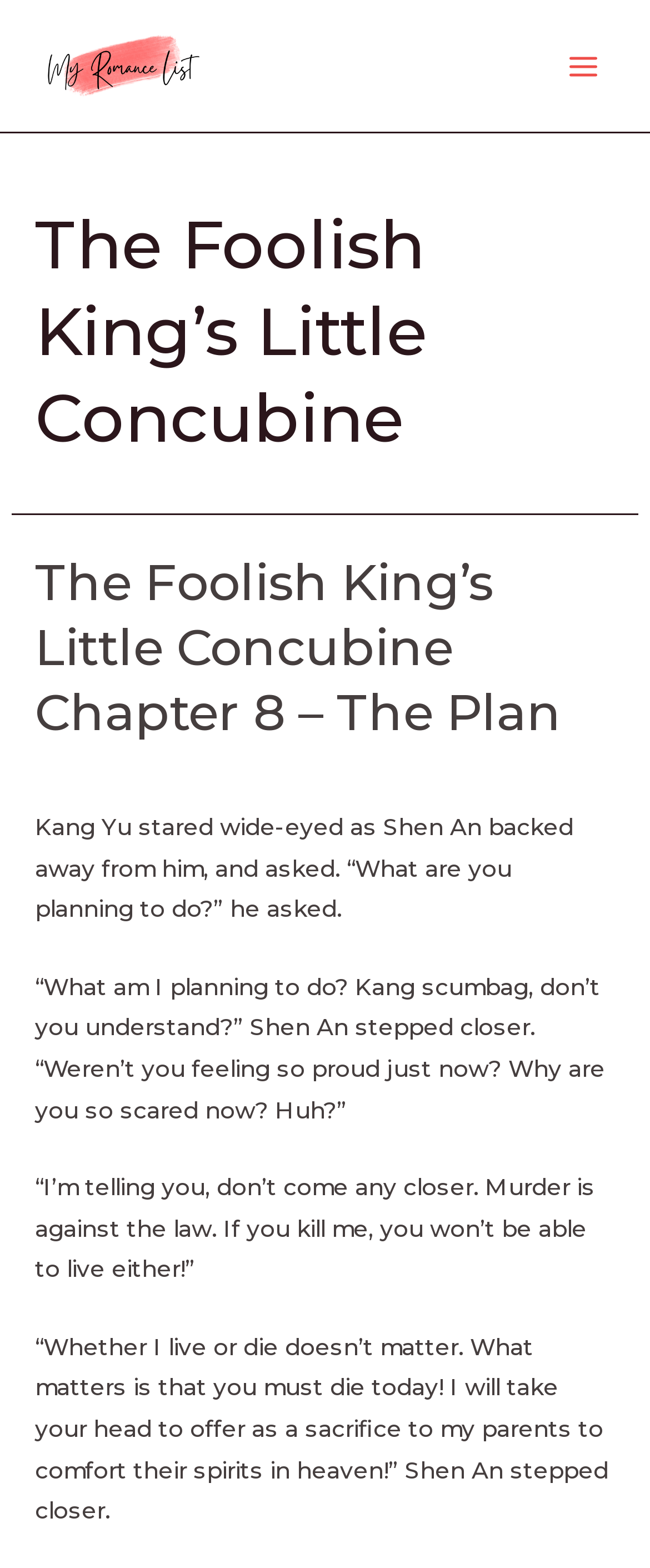Identify the title of the webpage and provide its text content.

The Foolish King’s Little Concubine